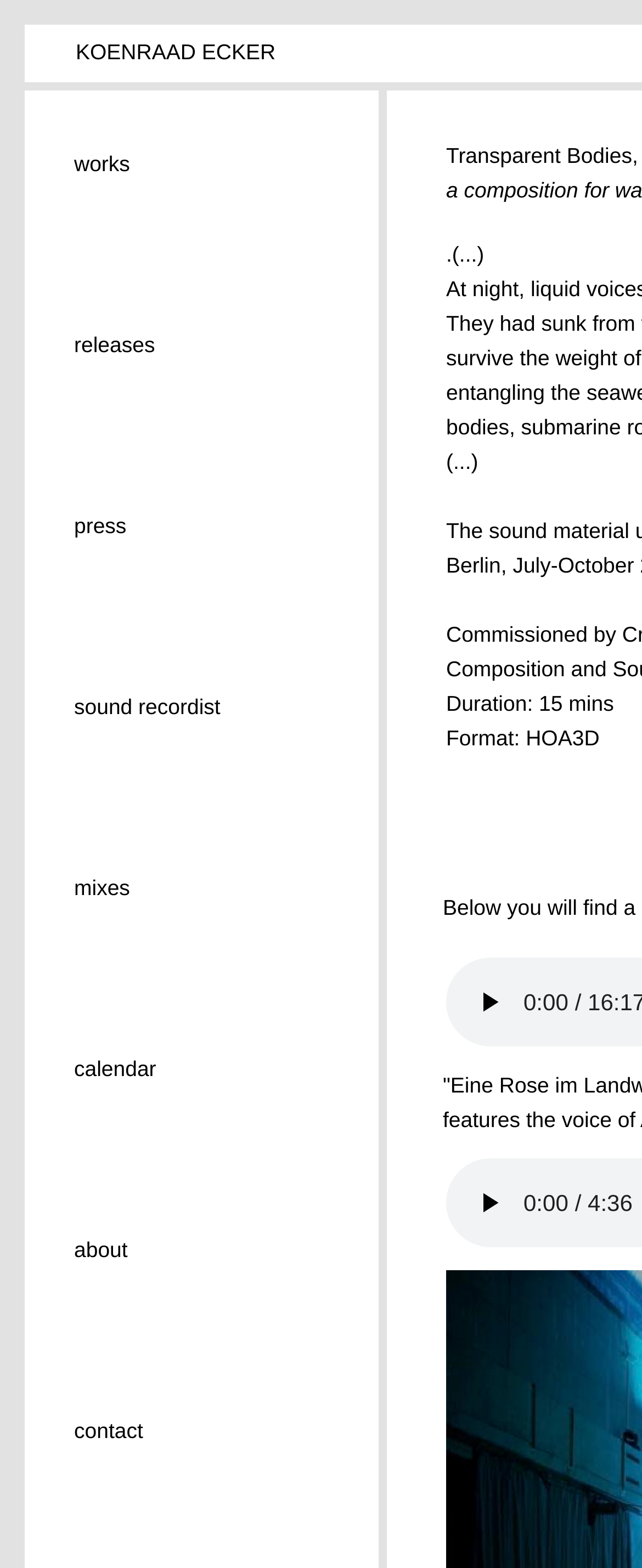Locate the bounding box coordinates of the element that should be clicked to fulfill the instruction: "play the audio".

[0.721, 0.622, 0.803, 0.656]